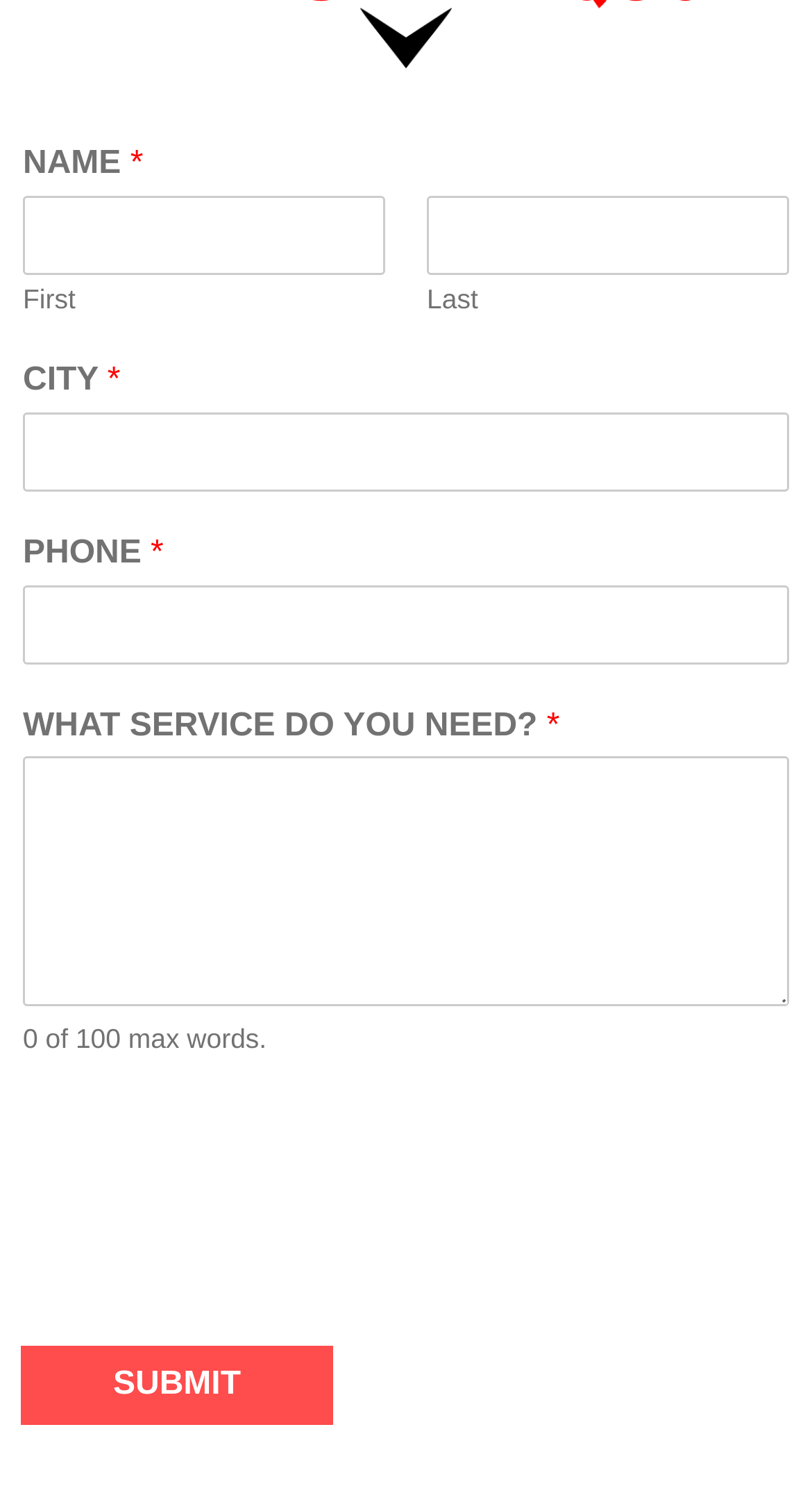What is the label of the first textbox?
Give a single word or phrase answer based on the content of the image.

NAME * First